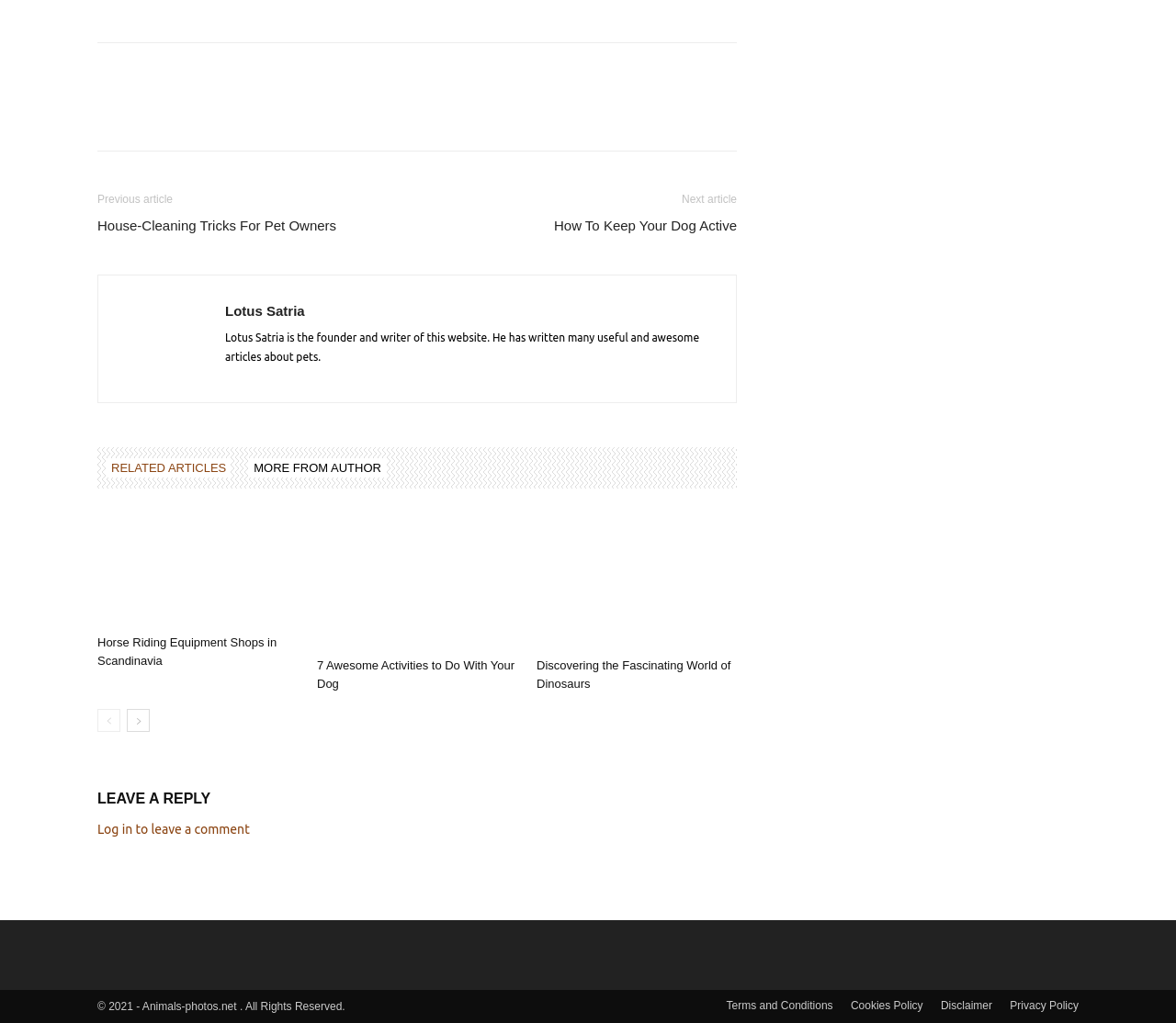What is the copyright year of the website?
Please provide a full and detailed response to the question.

The copyright year of the website can be found at the bottom of the webpage, where it is mentioned as '© 2021 - Animals-photos.net. All Rights Reserved.'